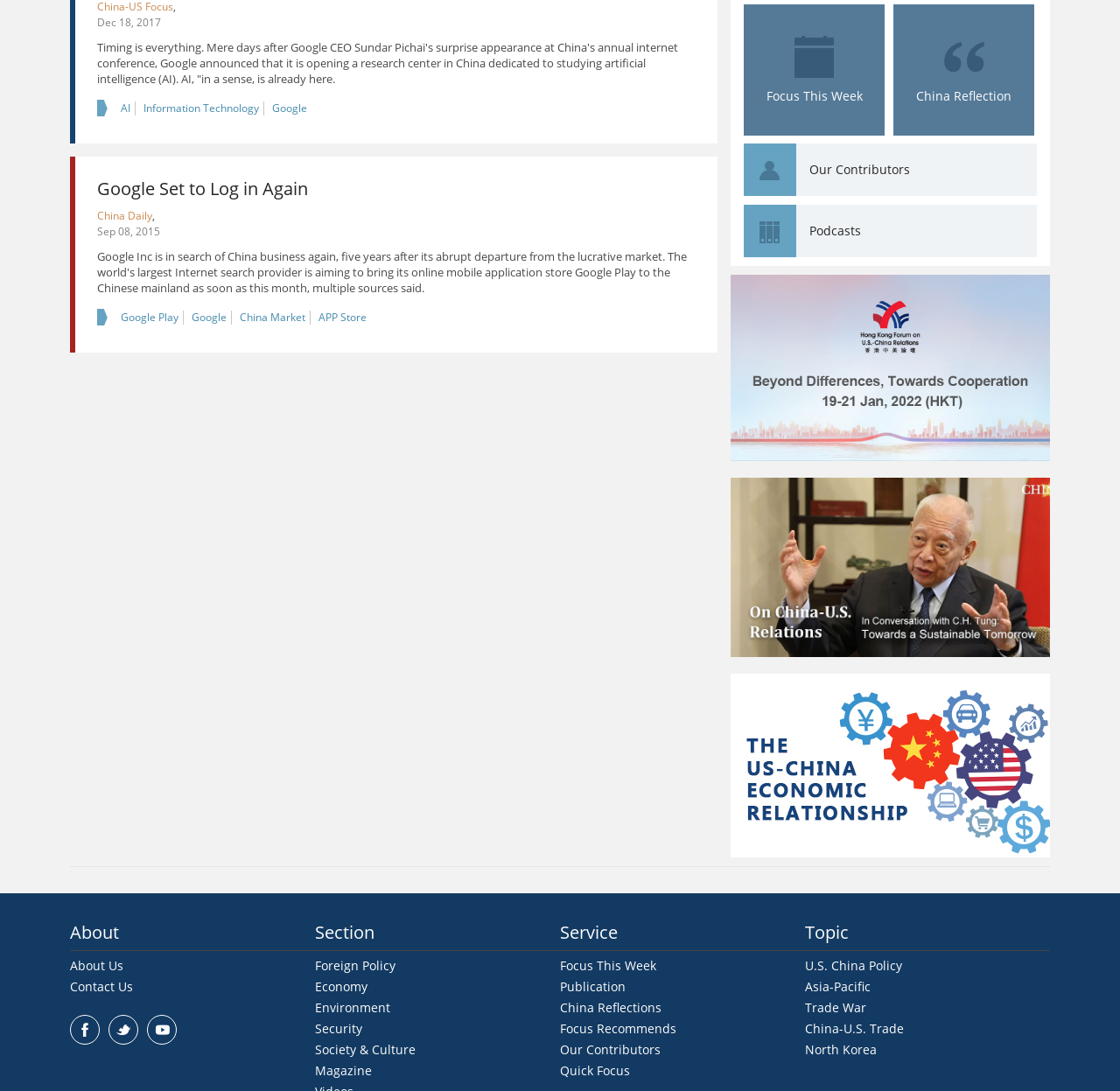What is the name of the section that has links to 'Focus This Week' and 'China Reflections'?
From the details in the image, answer the question comprehensively.

I found a section of the webpage with links to 'Focus This Week' and 'China Reflections', which suggests that it is a section related to services or features of the publication. The heading 'Service' is also present above this section, which confirms my answer.